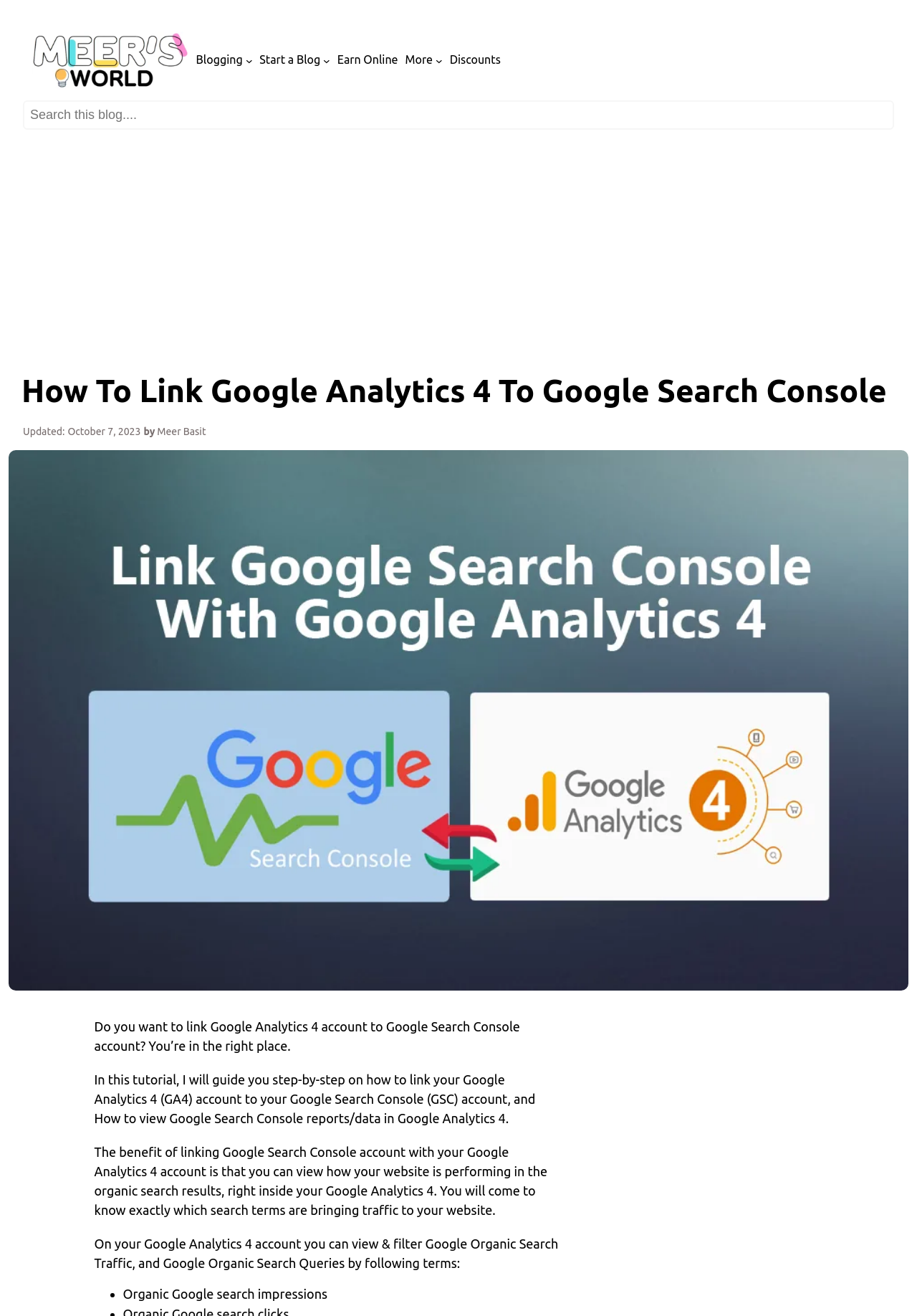Determine the bounding box coordinates for the HTML element mentioned in the following description: "alt="Meer's World Logo"". The coordinates should be a list of four floats ranging from 0 to 1, represented as [left, top, right, bottom].

[0.034, 0.024, 0.206, 0.068]